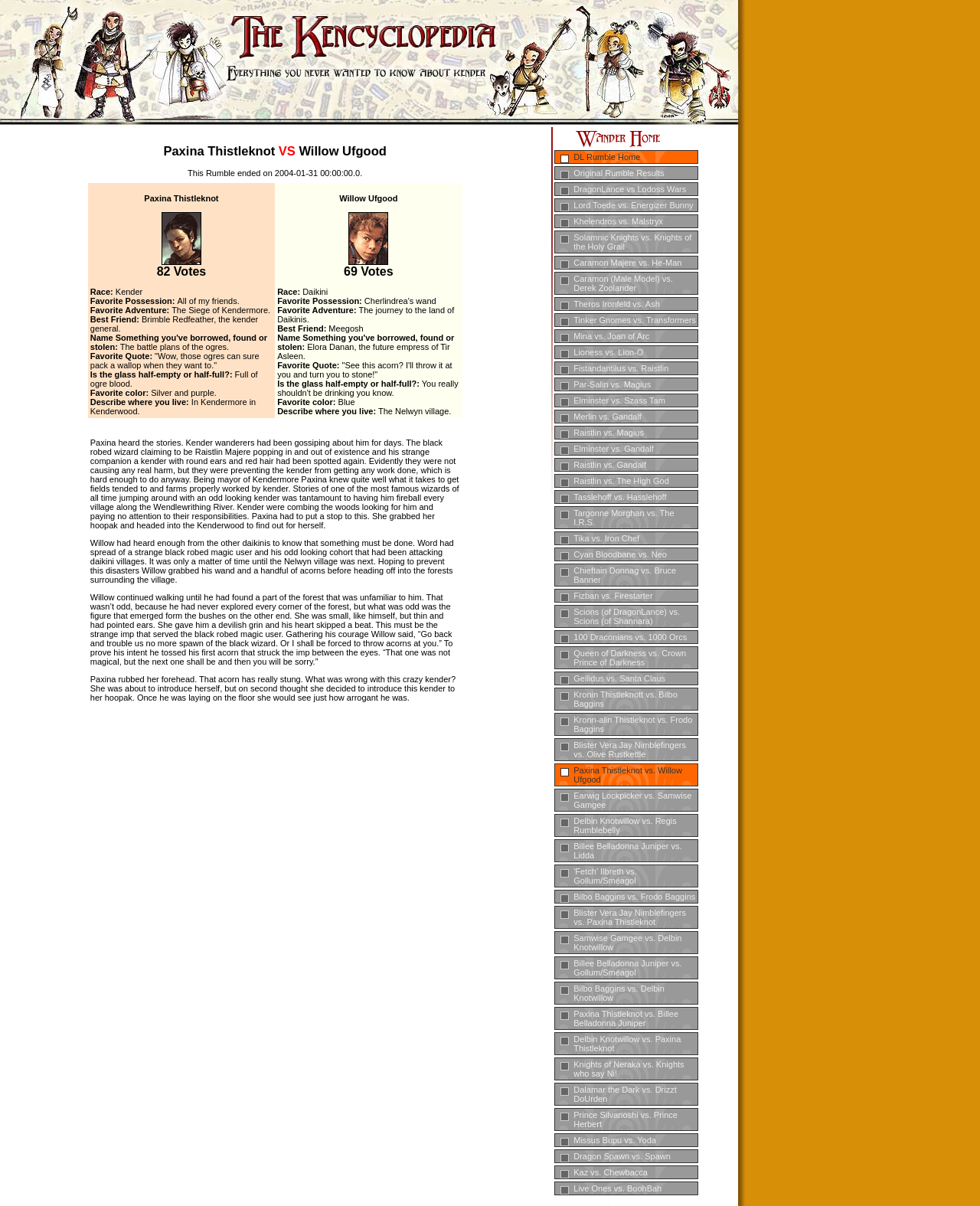Locate the bounding box coordinates of the area you need to click to fulfill this instruction: 'View the rumble between Paxina Thistleknot and Willow Ufgood'. The coordinates must be in the form of four float numbers ranging from 0 to 1: [left, top, right, bottom].

[0.059, 0.108, 0.502, 0.605]